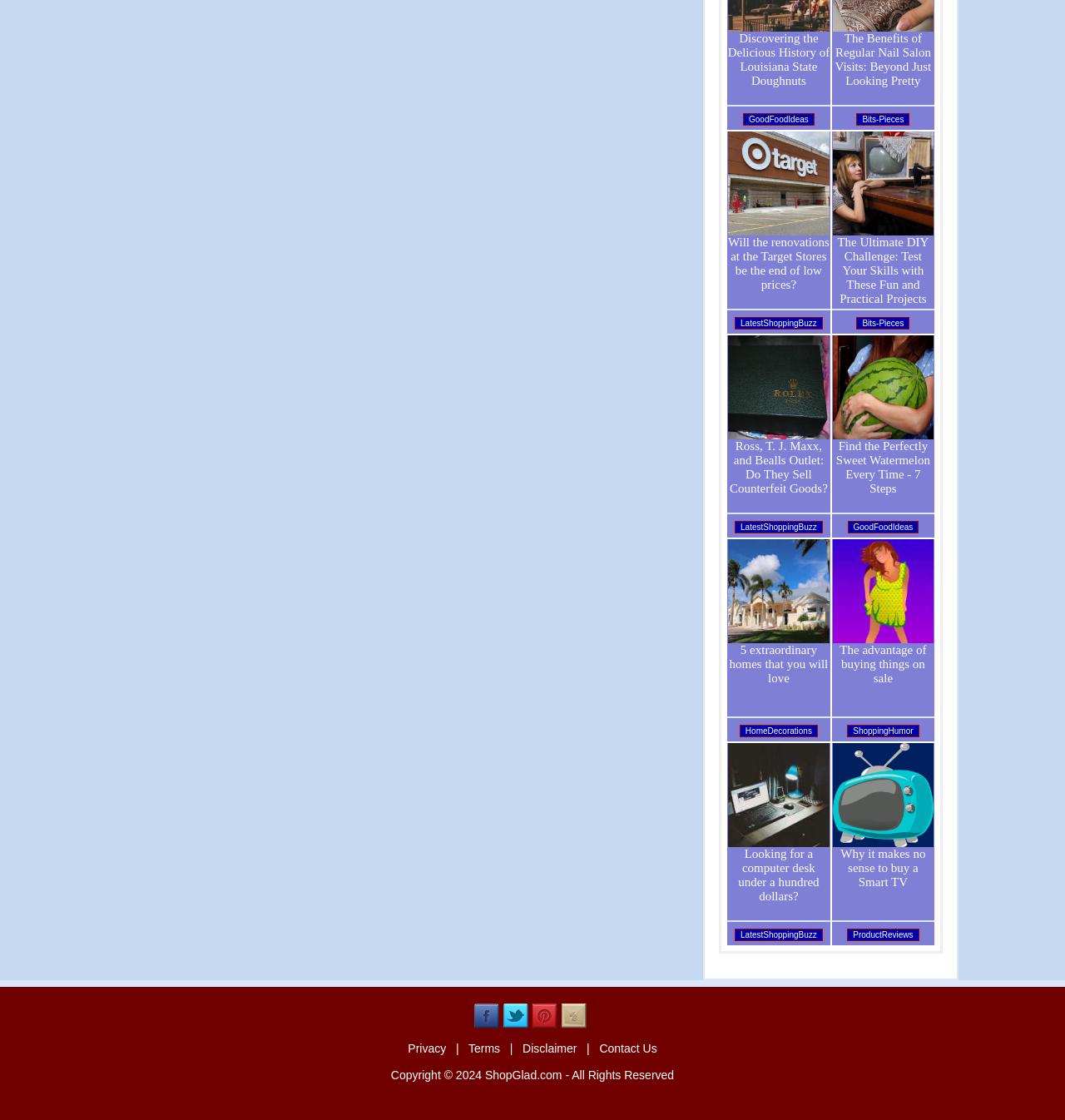Provide your answer to the question using just one word or phrase: How many social media links are there at the bottom of the webpage?

4